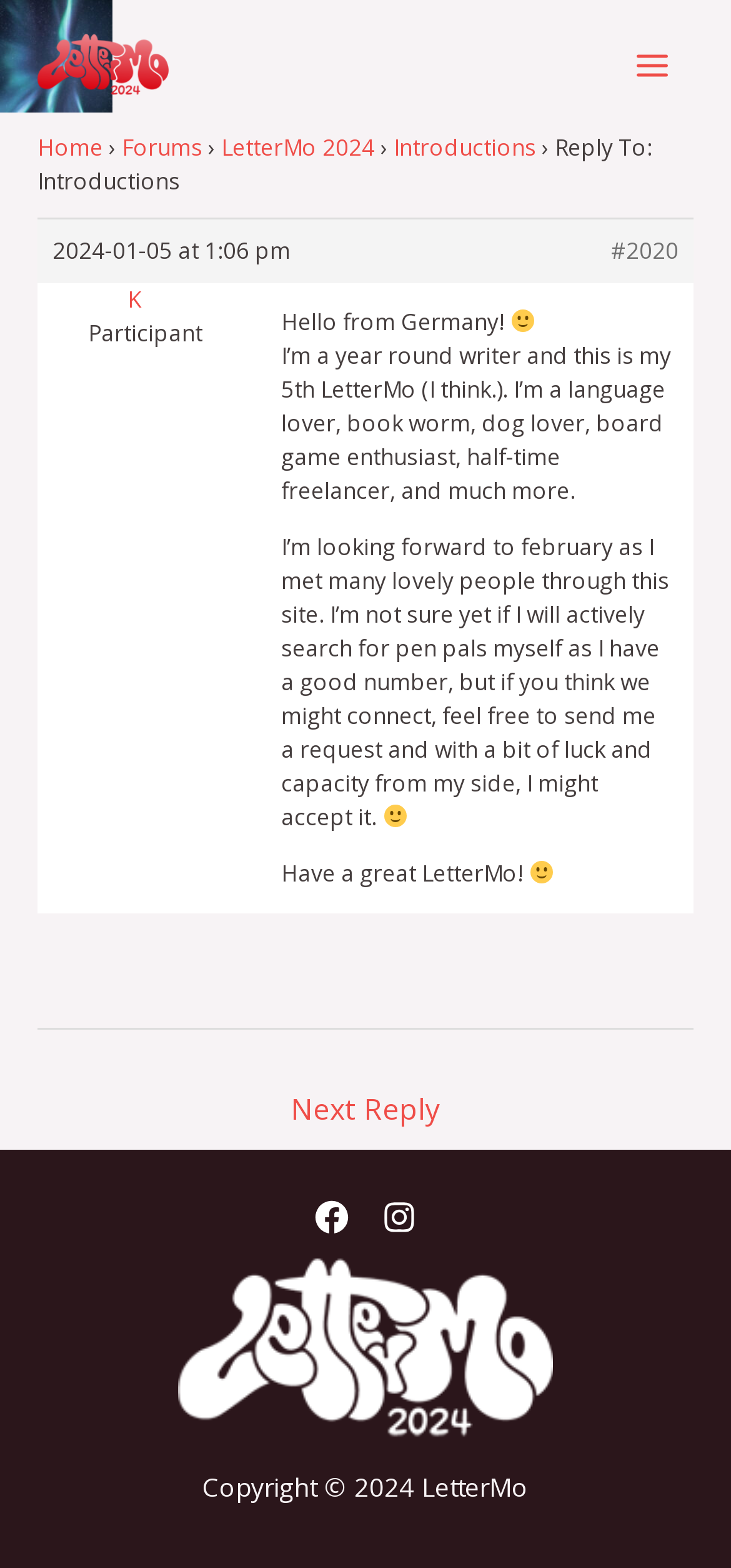Please determine the bounding box coordinates of the element's region to click in order to carry out the following instruction: "Click the 'Online Shop' link". The coordinates should be four float numbers between 0 and 1, i.e., [left, top, right, bottom].

None